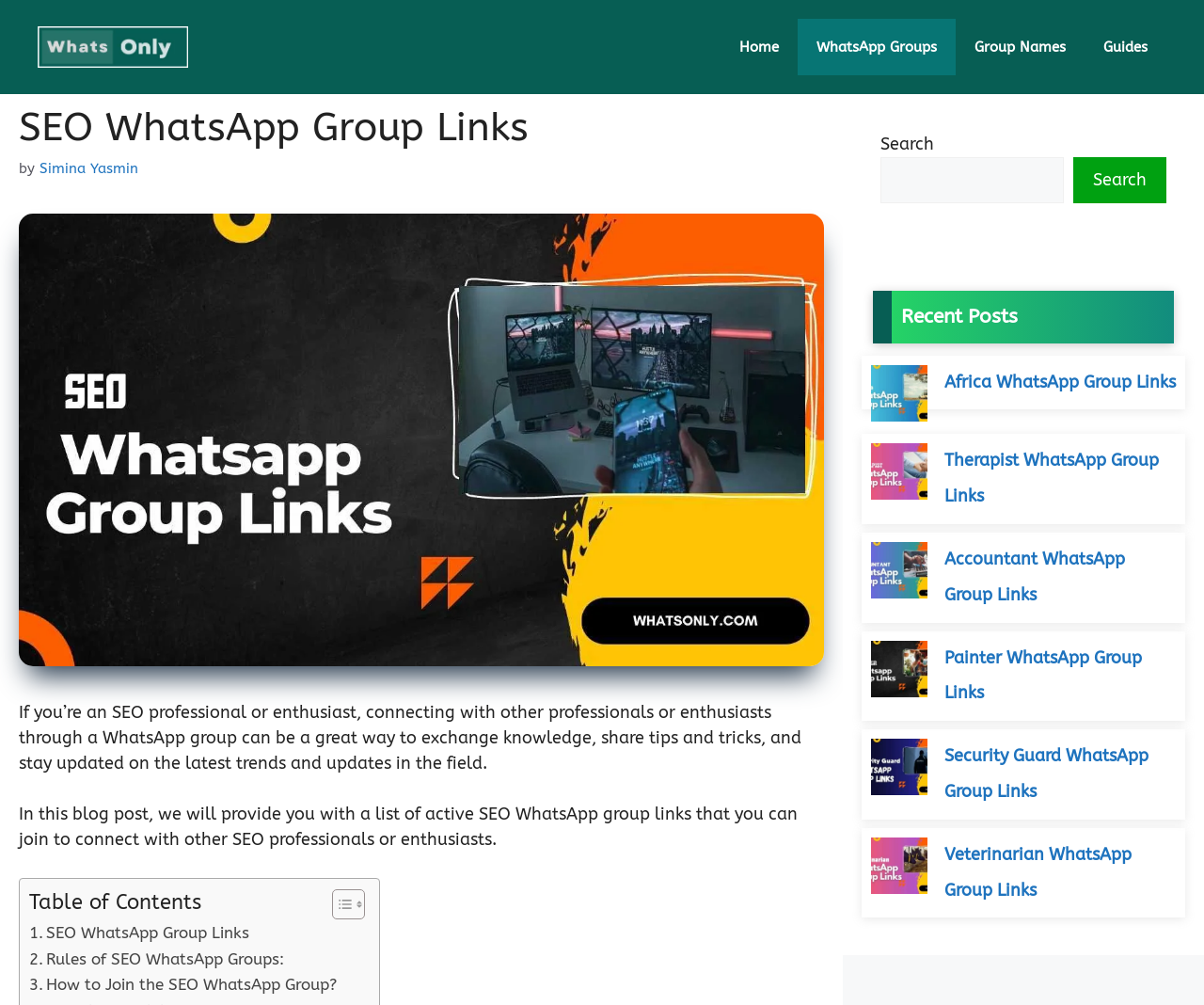What is the topic of the first link in the 'Recent Posts' section?
Please answer the question with a single word or phrase, referencing the image.

Africa WhatsApp Group Links